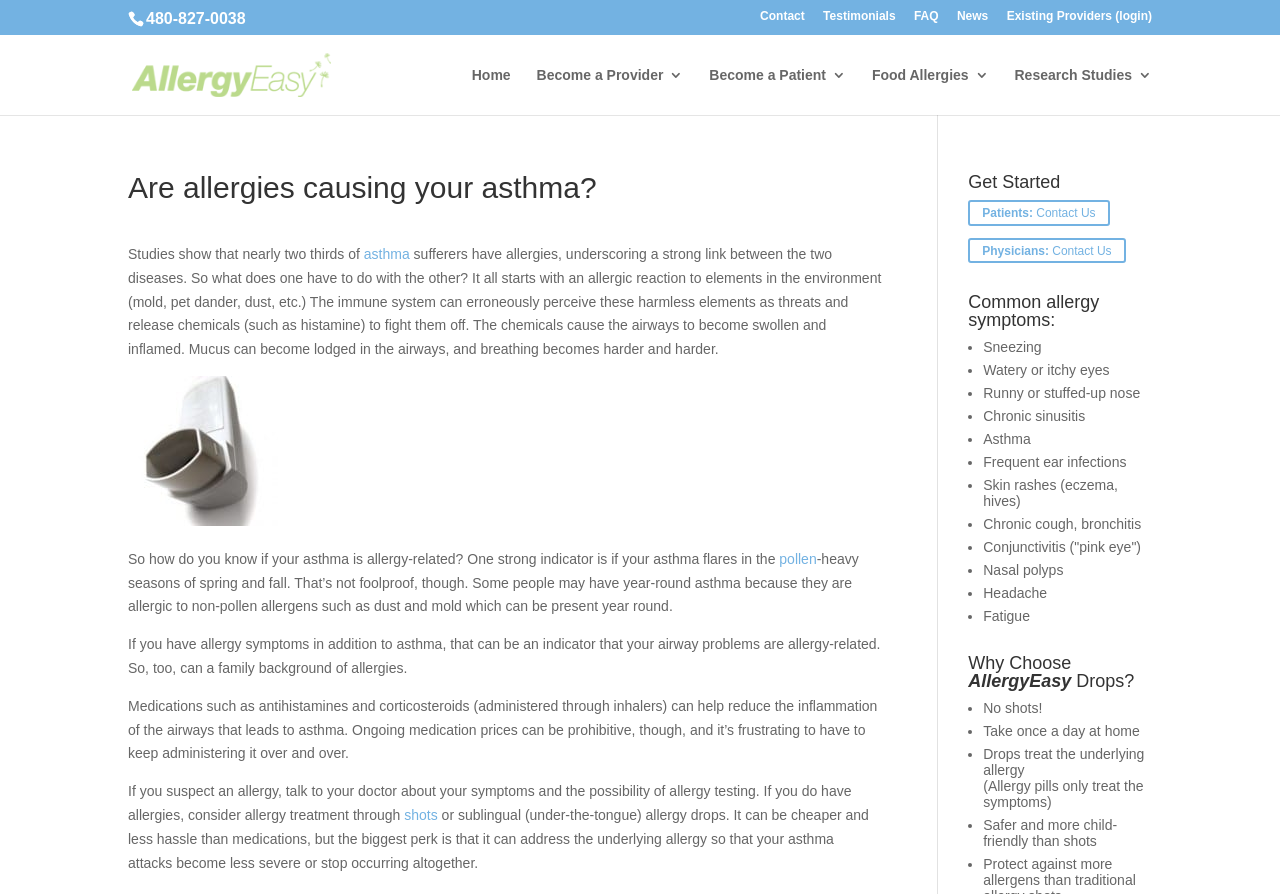Summarize the webpage comprehensively, mentioning all visible components.

This webpage is about allergies and their relation to asthma. At the top, there is a phone number "480-827-0038" and a row of links to different sections of the website, including "Contact", "Testimonials", "FAQ", "News", and "Existing Providers (login)". Below this, there is a prominent link to "Allergy Treatment & Sublingual Immunotherapy Allergy Drops" with an accompanying image.

The main content of the page is divided into sections. The first section has a heading "Are allergies causing your asthma?" and explains the connection between allergies and asthma. It describes how allergic reactions can lead to asthma symptoms and mentions that medications can help reduce inflammation, but notes that ongoing medication can be costly and frustrating.

The next section discusses how to determine if asthma is allergy-related, citing indicators such as asthma flares during pollen-heavy seasons and the presence of allergy symptoms. It also mentions that medications like antihistamines and corticosteroids can help, but that allergy treatment through shots or sublingual allergy drops can be a more effective and cost-friendly solution.

To the right of this section, there is a column with headings "Get Started", "Common allergy symptoms:", and "Why Choose AllergyEasy Drops?". The "Get Started" section has links to "Patients: Contact Us" and "Physicians: Contact Us". The "Common allergy symptoms" section lists various symptoms, including sneezing, watery eyes, runny nose, and chronic sinusitis. The "Why Choose AllergyEasy Drops?" section lists benefits of the treatment, such as no shots, easy administration, and treatment of the underlying allergy.

Throughout the page, there are images and links to related topics, including food allergies and research studies. The overall layout is organized and easy to follow, with clear headings and concise text.